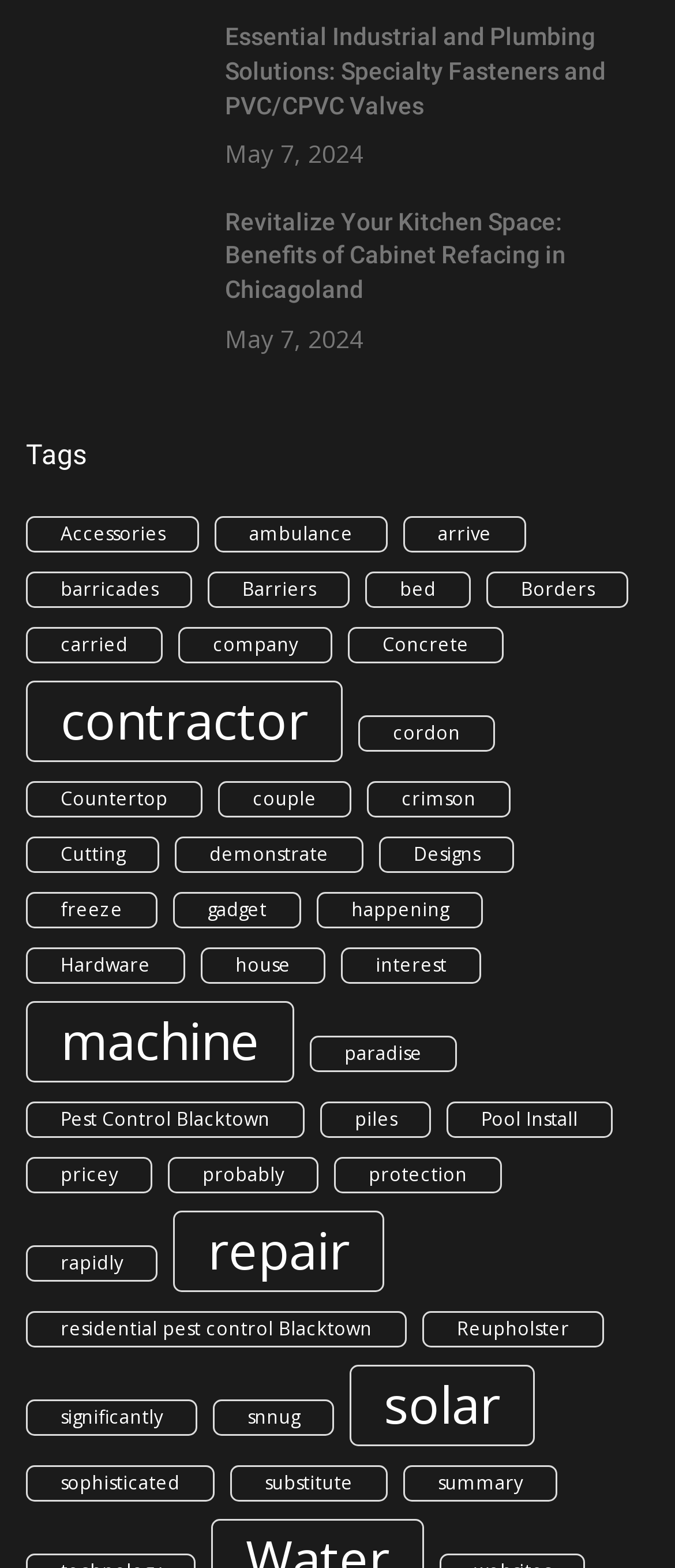Using the webpage screenshot, find the UI element described by Pool Install. Provide the bounding box coordinates in the format (top-left x, top-left y, bottom-right x, bottom-right y), ensuring all values are floating point numbers between 0 and 1.

[0.662, 0.702, 0.908, 0.725]